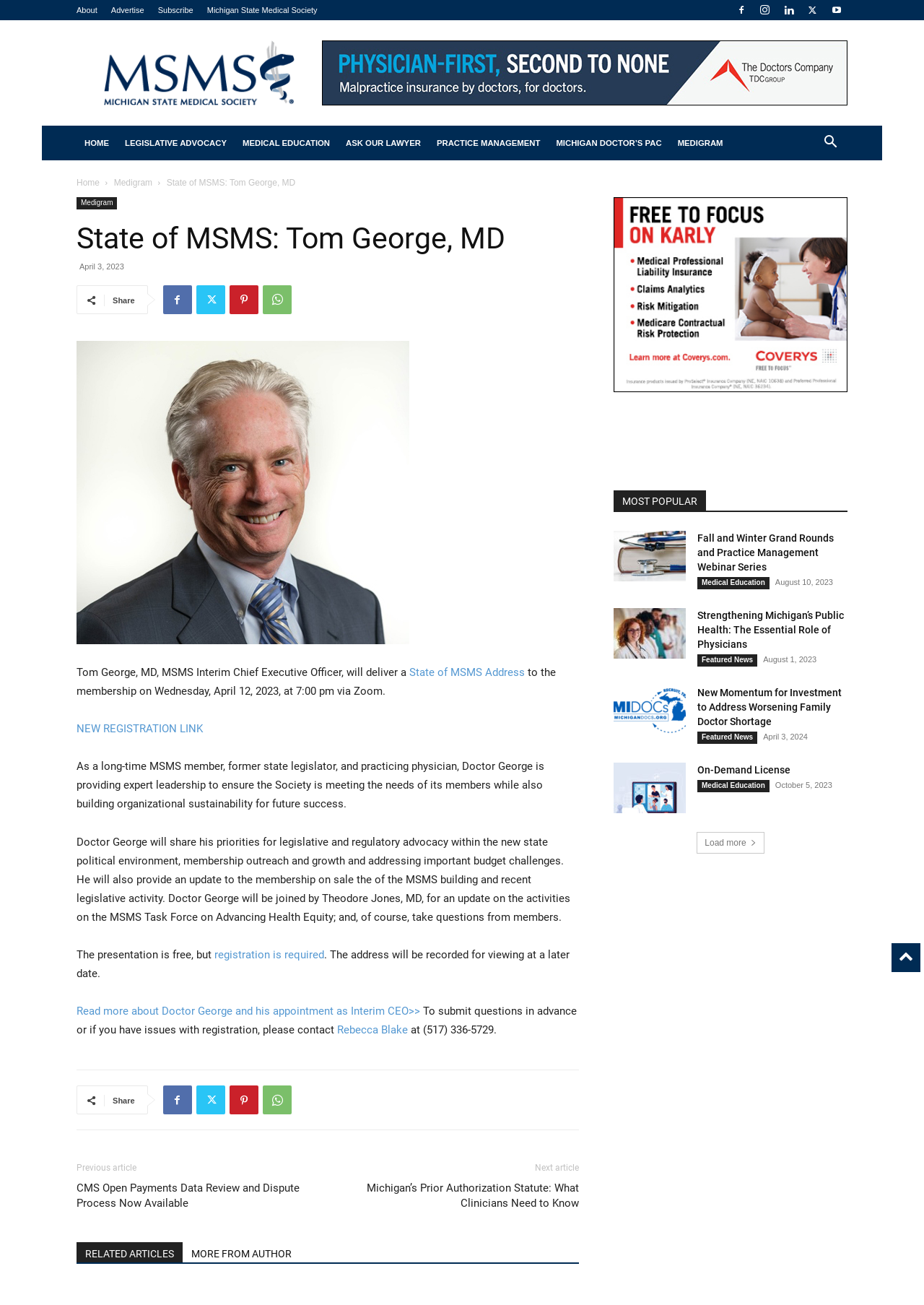Specify the bounding box coordinates (top-left x, top-left y, bottom-right x, bottom-right y) of the UI element in the screenshot that matches this description: State of MSMS Address

[0.443, 0.51, 0.568, 0.52]